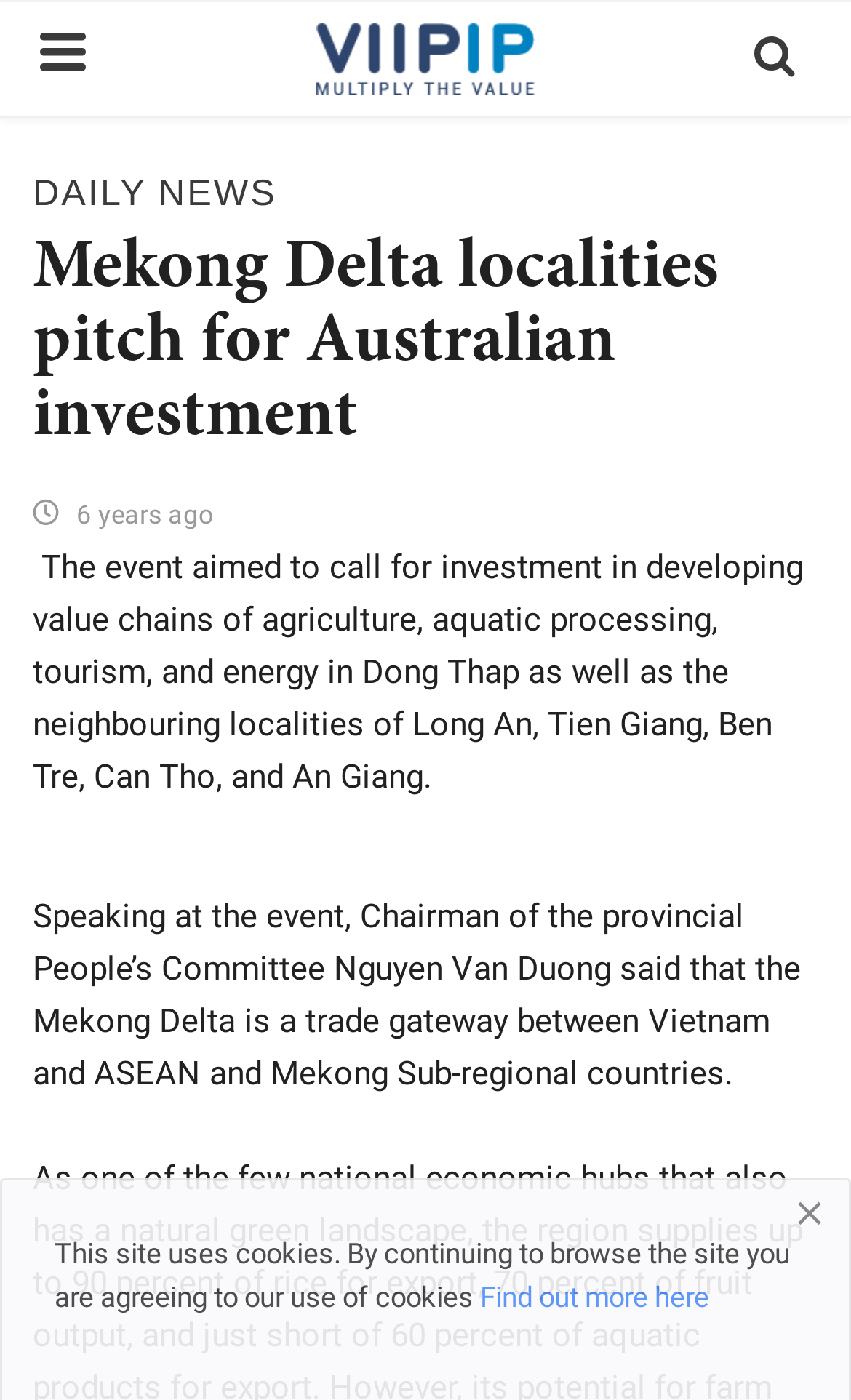Give a one-word or one-phrase response to the question:
Where did the conference on promoting investment take place?

Ho Chi Minh City